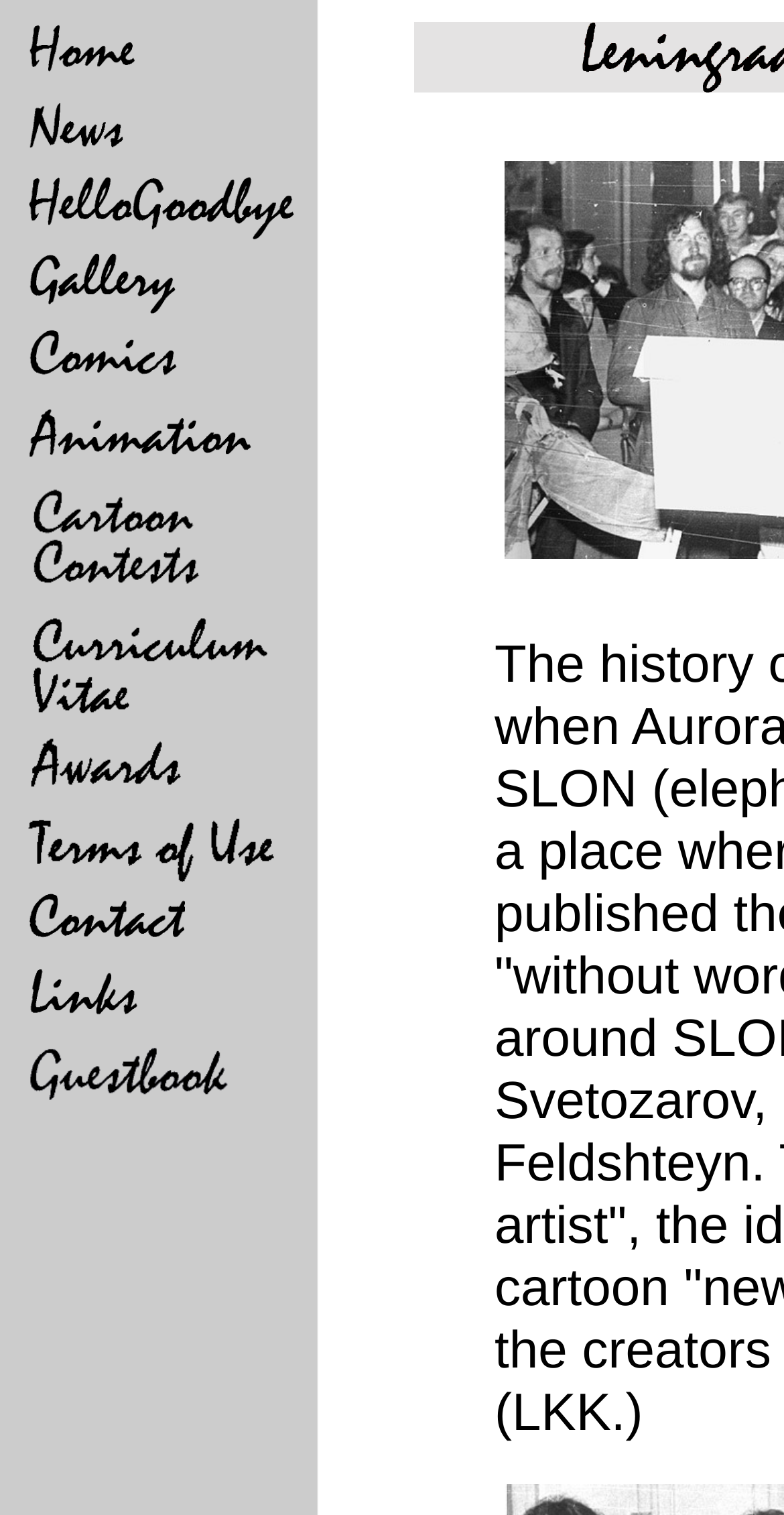Respond to the following question with a brief word or phrase:
How many links are on the webpage?

15